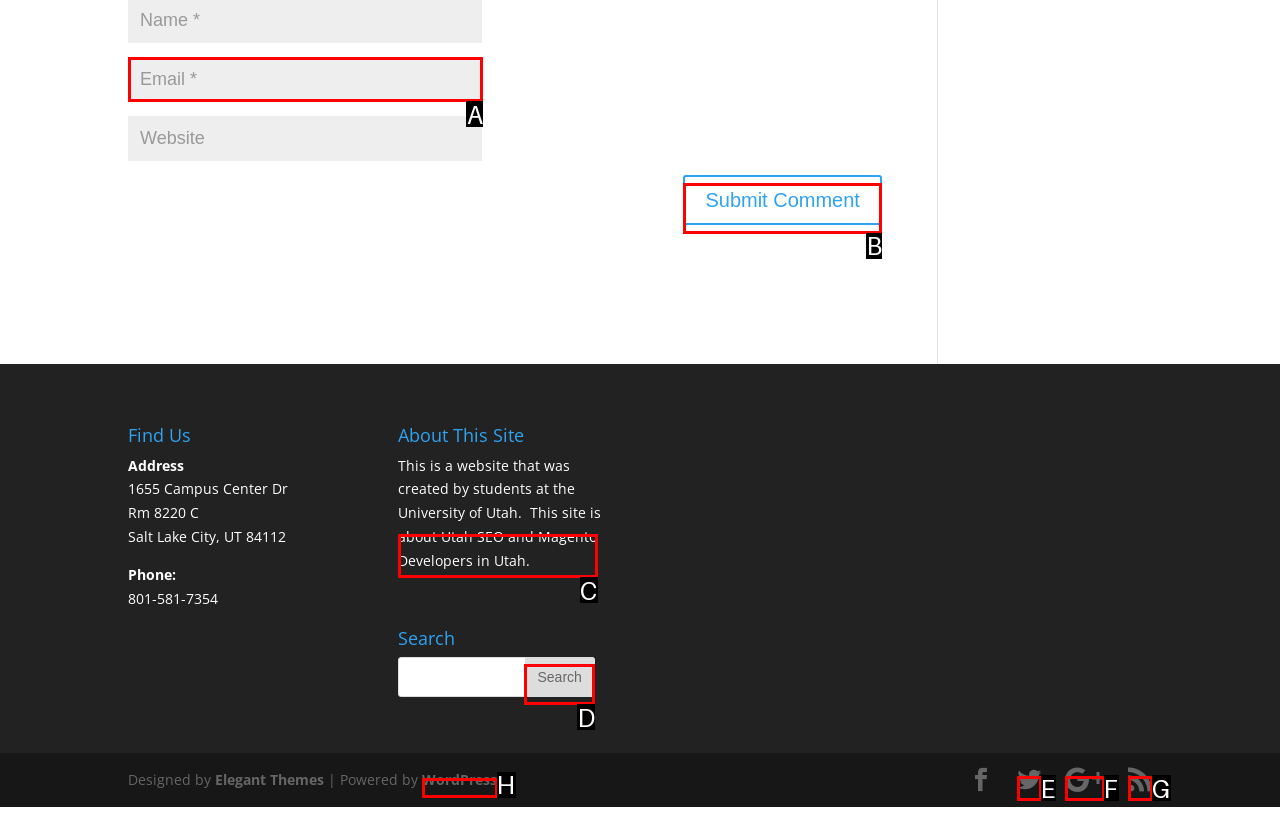Indicate the letter of the UI element that should be clicked to accomplish the task: Enter your name. Answer with the letter only.

A